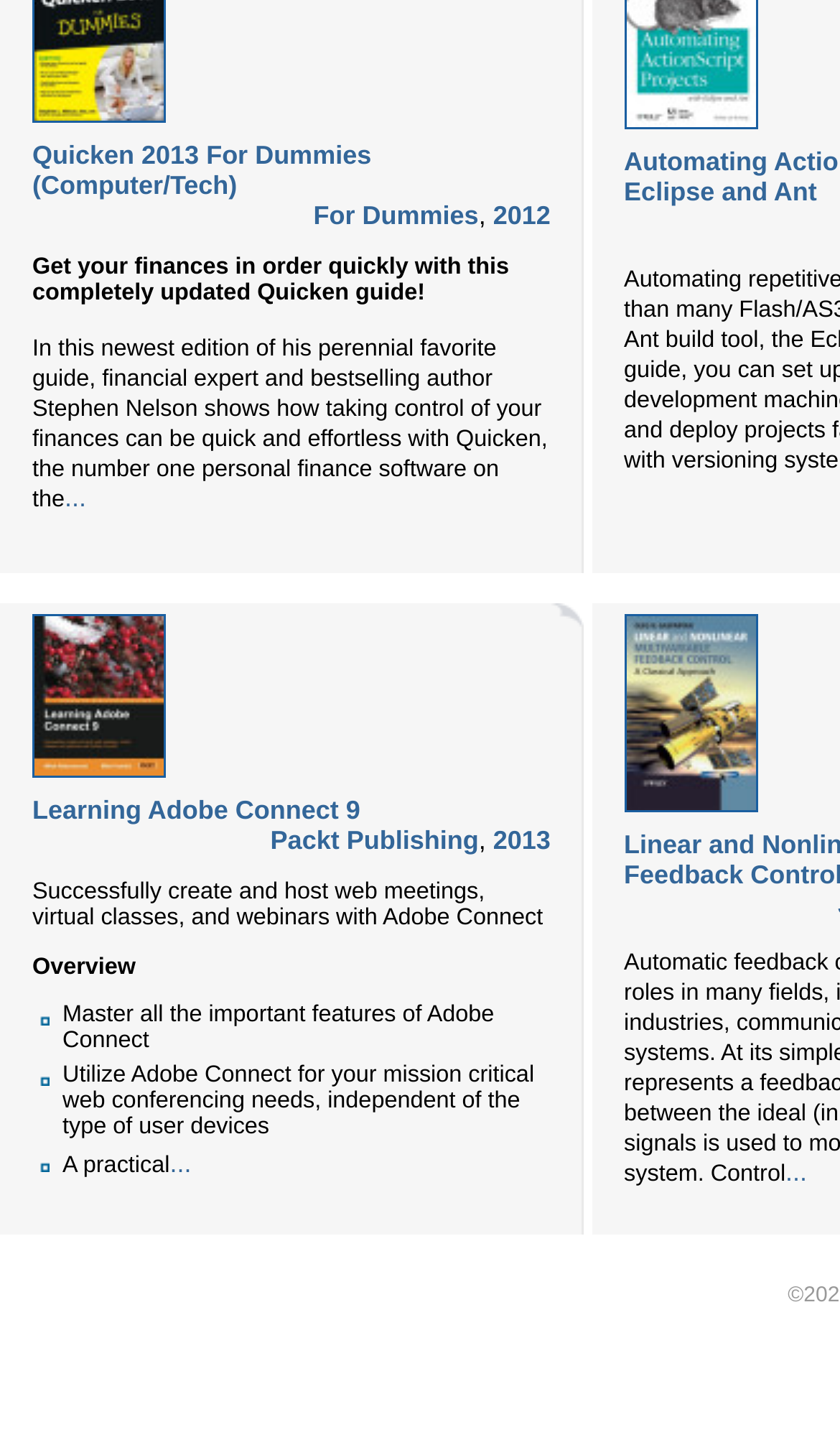Highlight the bounding box coordinates of the element that should be clicked to carry out the following instruction: "Explore Learning Adobe Connect 9 book". The coordinates must be given as four float numbers ranging from 0 to 1, i.e., [left, top, right, bottom].

[0.038, 0.52, 0.197, 0.541]